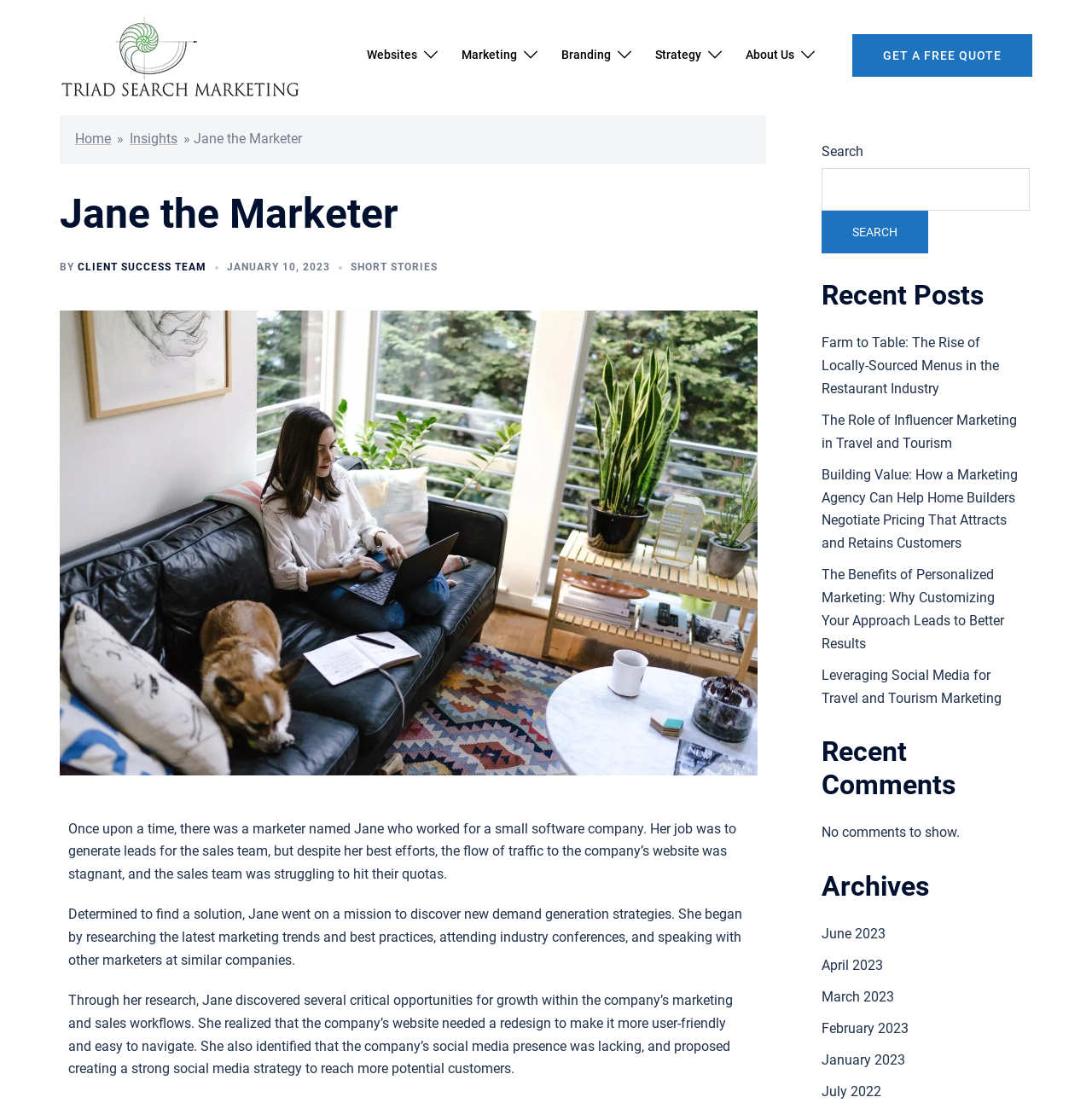What is the company name?
Examine the image and provide an in-depth answer to the question.

The company name can be found in the top-left corner of the webpage, where it is written as 'Triad Search Marketing' in a link element.